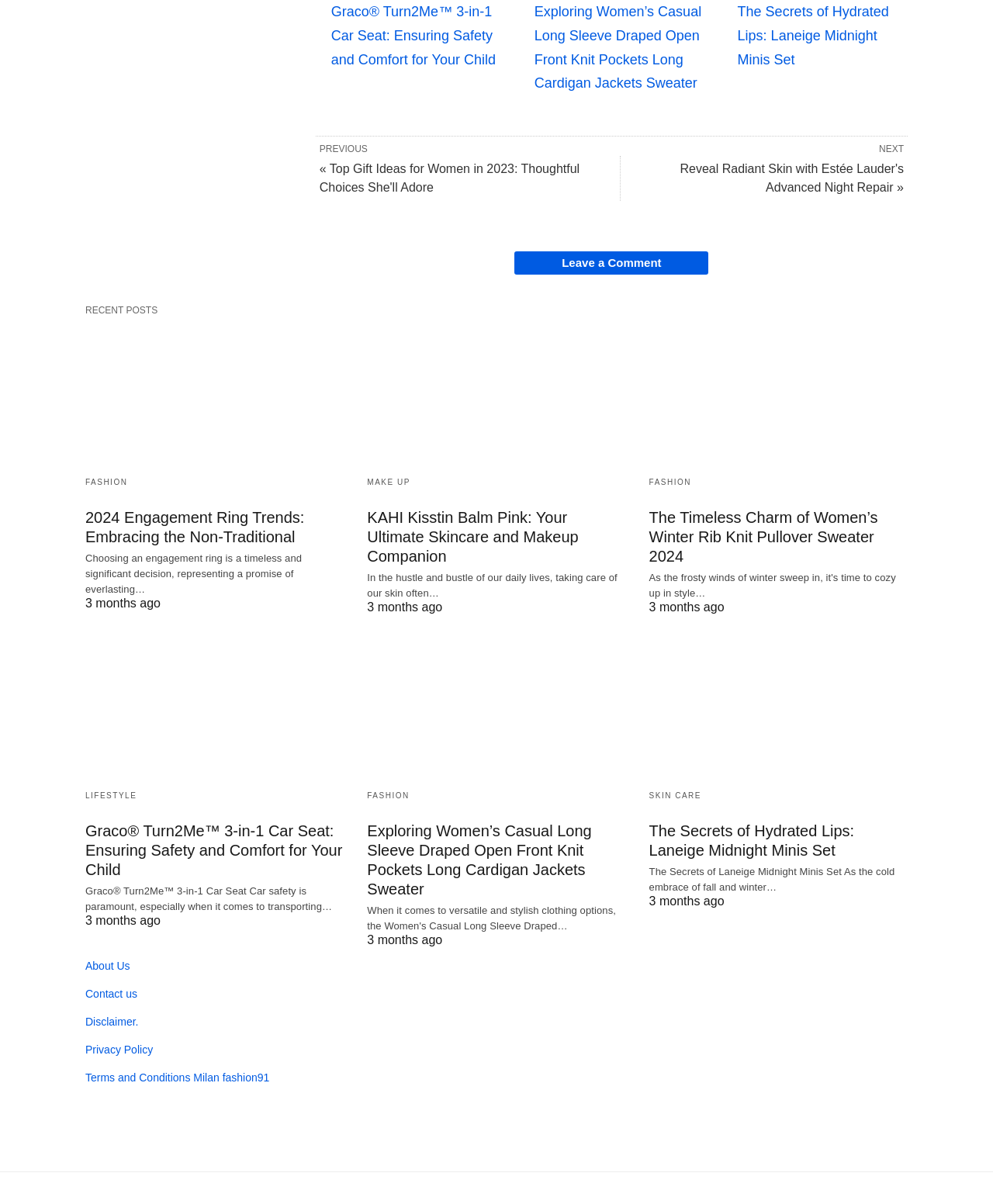Use a single word or phrase to answer the following:
How many links are there under the 'RECENT POSTS' heading?

6